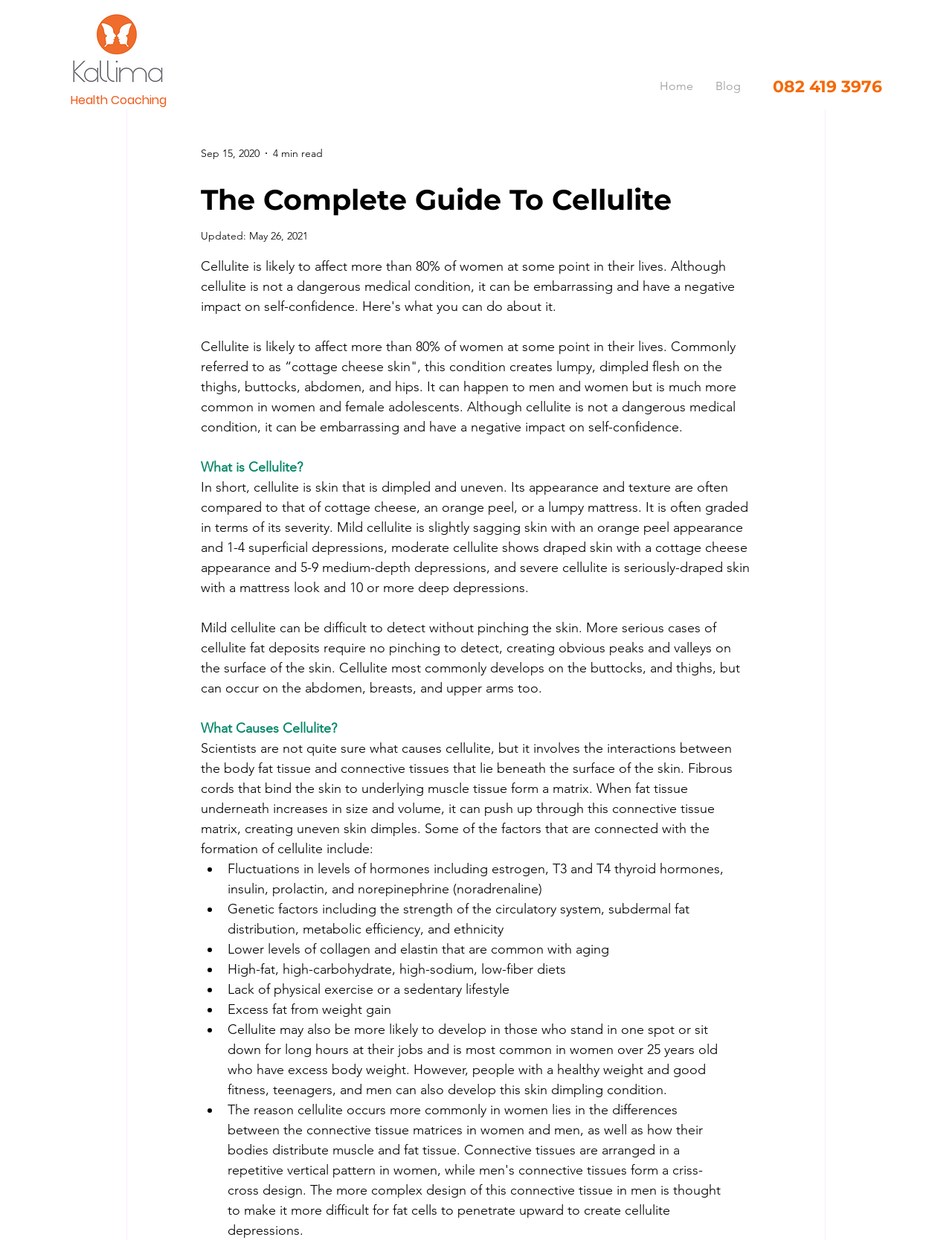Where does cellulite commonly develop?
Look at the image and provide a detailed response to the question.

The webpage states that cellulite most commonly develops on the buttocks and thighs, but it can also occur on the abdomen, breasts, and upper arms. This information is provided in the section that explains what cellulite is and its characteristics.